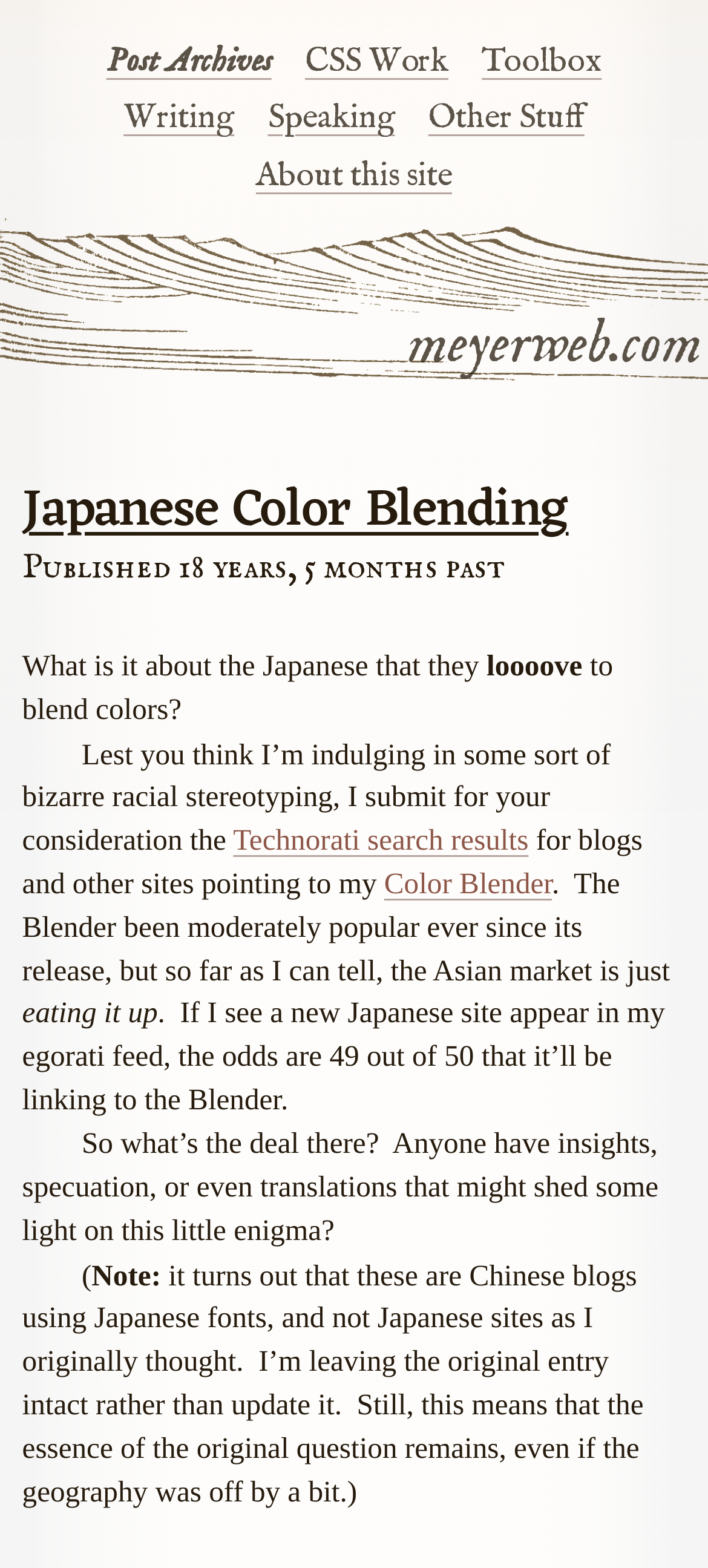Locate the bounding box coordinates of the element I should click to achieve the following instruction: "Visit Post Archives".

[0.15, 0.027, 0.383, 0.052]